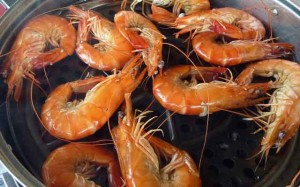What is the tone of the accompanying text?
Using the visual information, reply with a single word or short phrase.

inviting